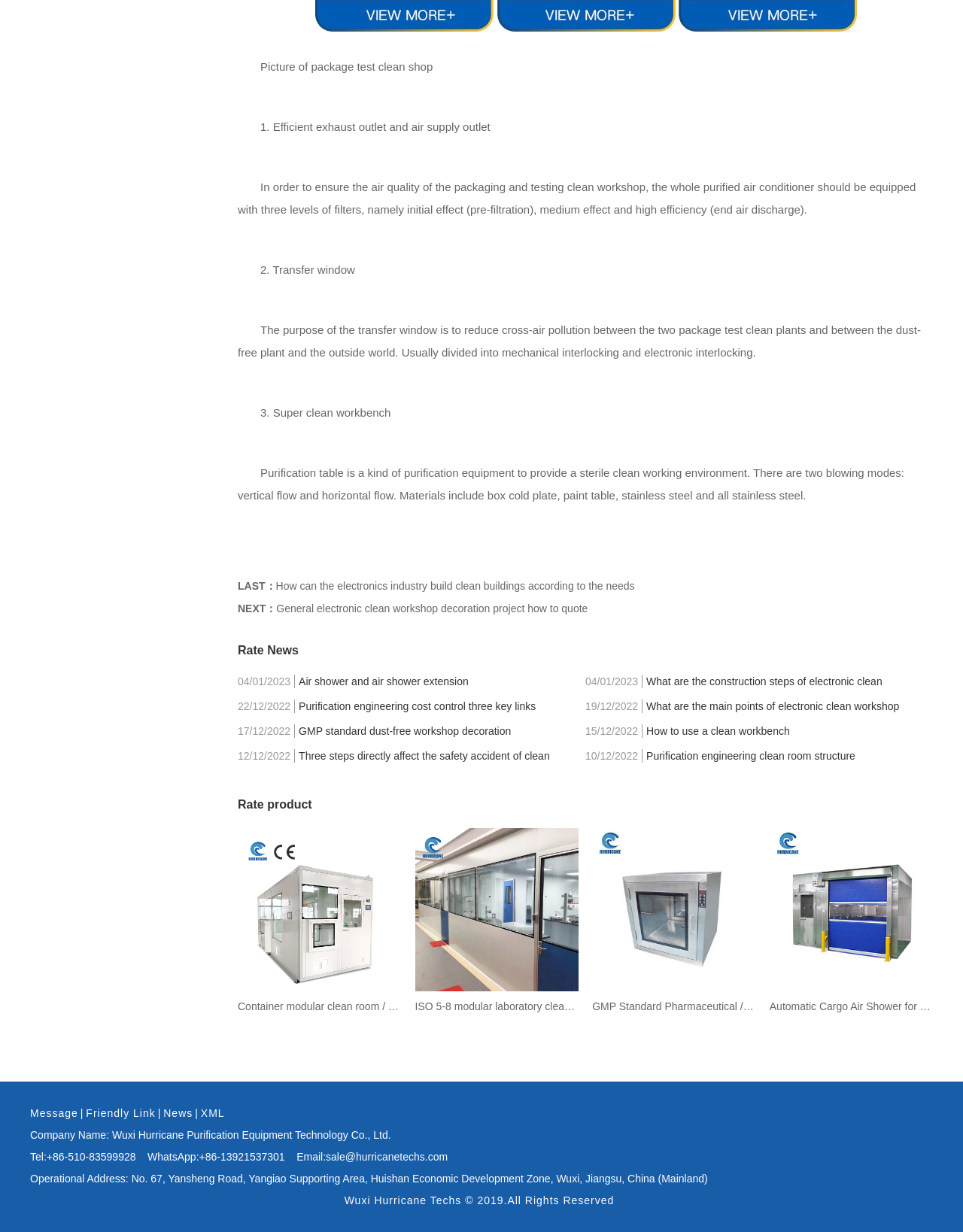Identify the bounding box coordinates of the region that should be clicked to execute the following instruction: "View the news about air shower and air shower extension".

[0.247, 0.547, 0.593, 0.558]